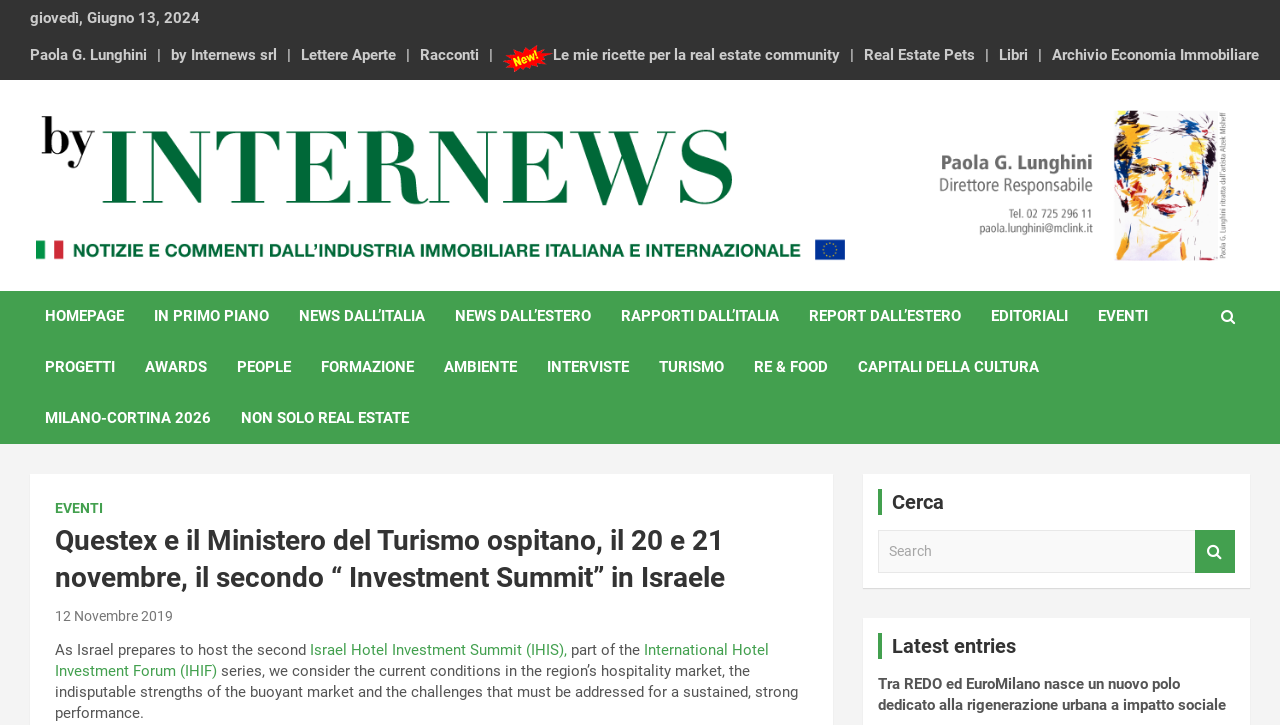What is the name of the event mentioned in the article?
Based on the image, give a one-word or short phrase answer.

Israel Hotel Investment Summit (IHIS)